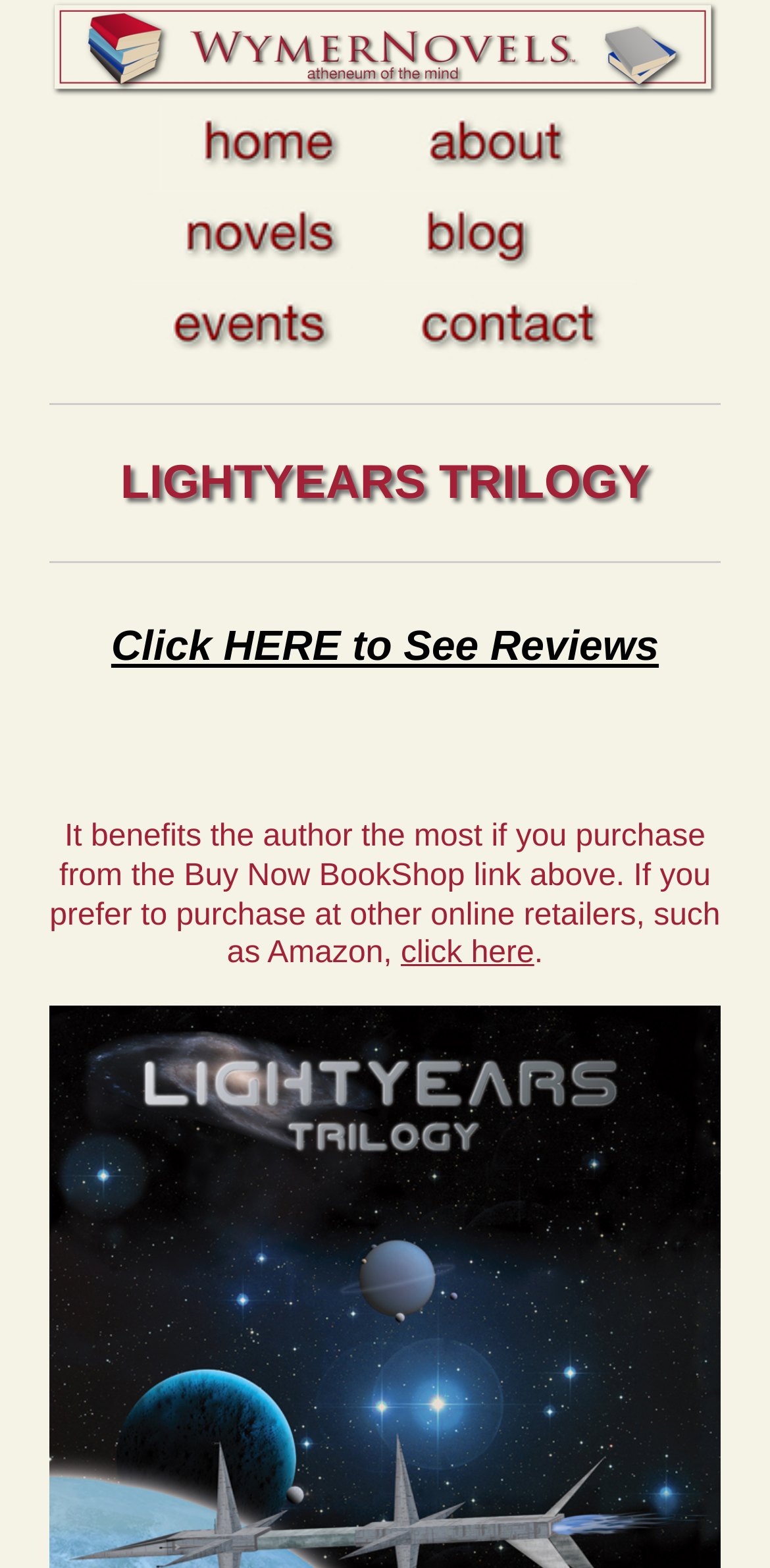Determine the coordinates of the bounding box that should be clicked to complete the instruction: "view about page". The coordinates should be represented by four float numbers between 0 and 1: [left, top, right, bottom].

[0.502, 0.081, 0.792, 0.102]